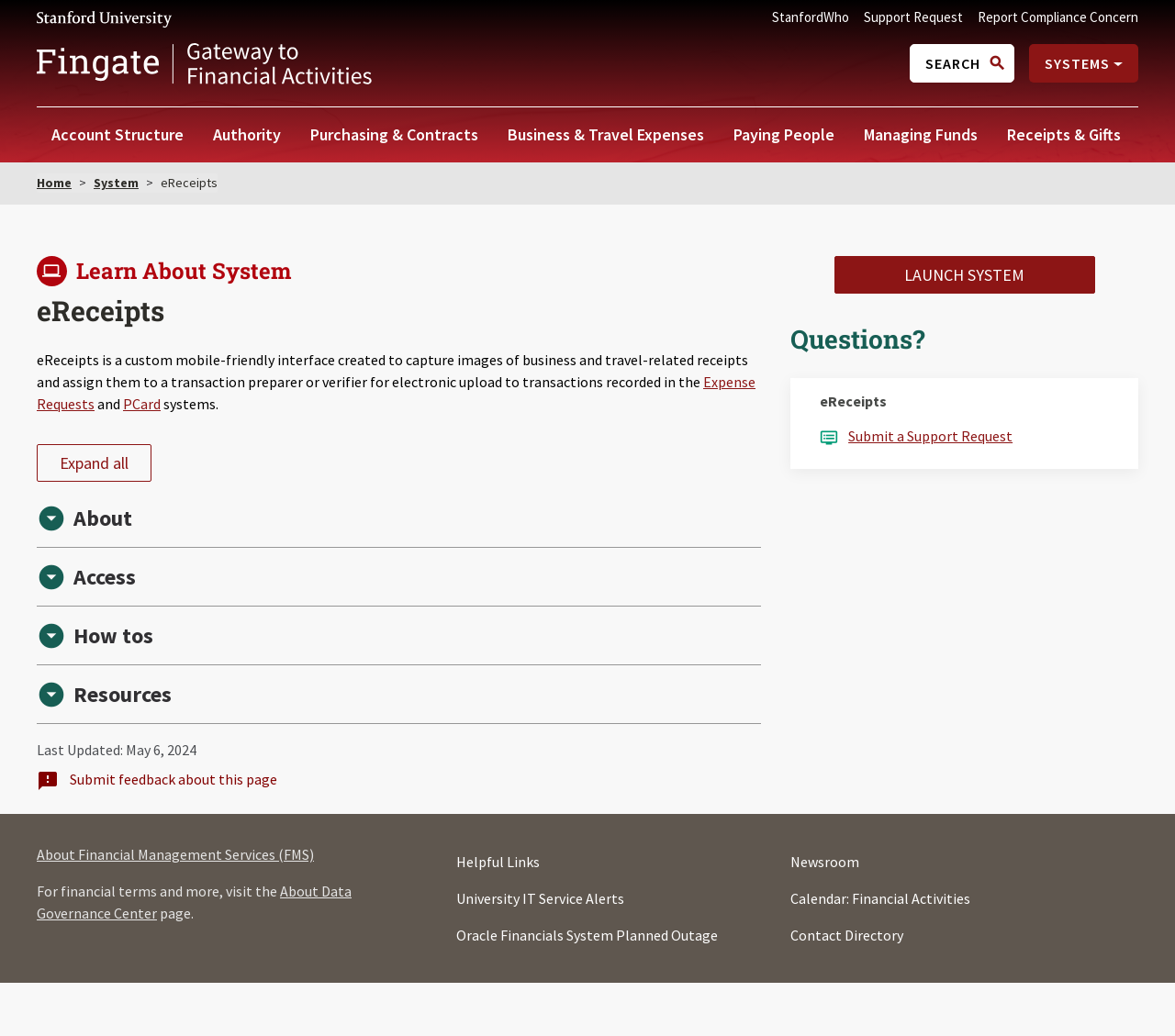Respond to the following question using a concise word or phrase: 
What is the alternative to attaching paper receipts to Oracle transactions?

eReceipts